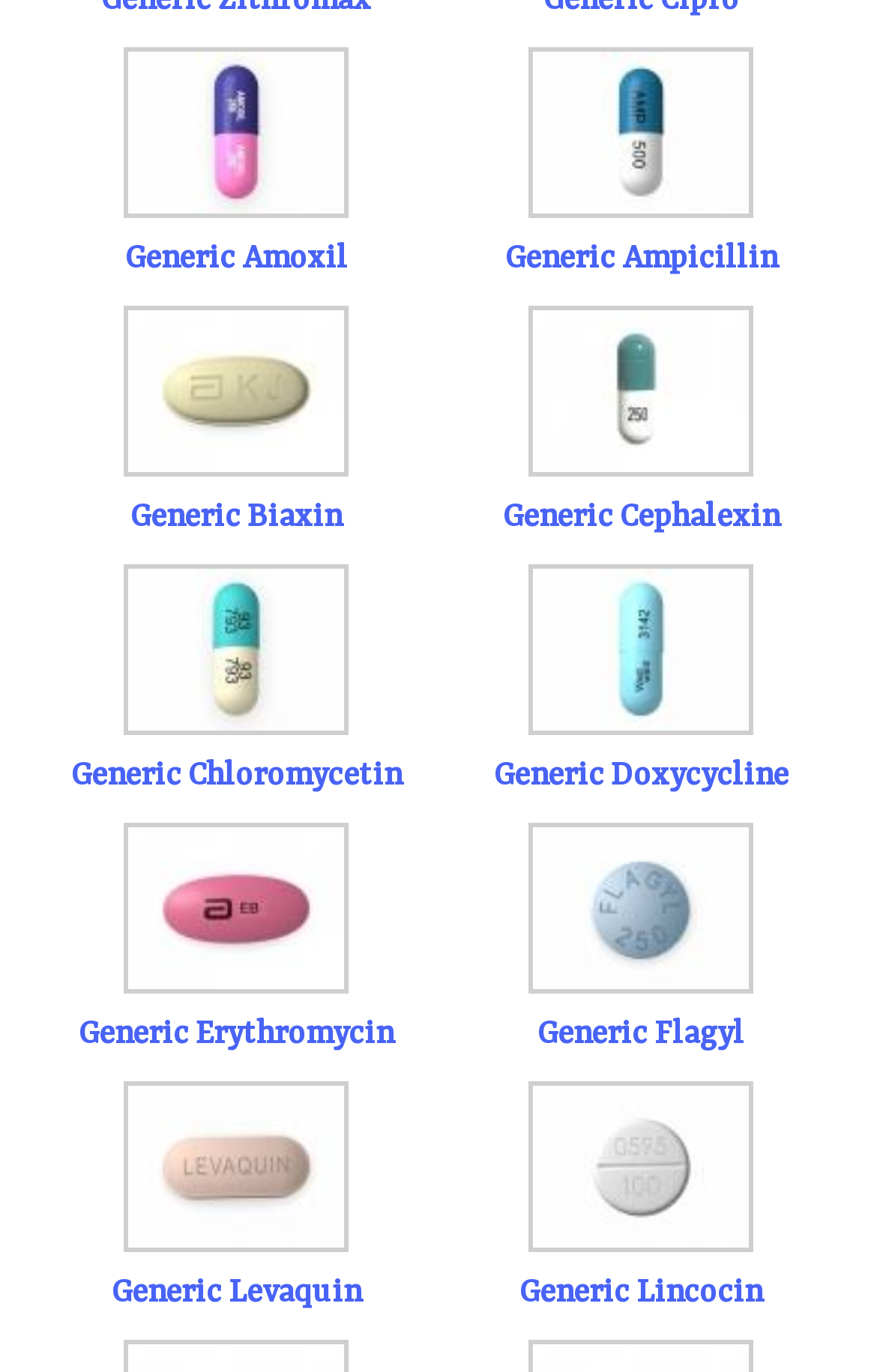Give a concise answer using only one word or phrase for this question:
What is the name of the generic medication with the highest y2 coordinate?

Generic Lincocin